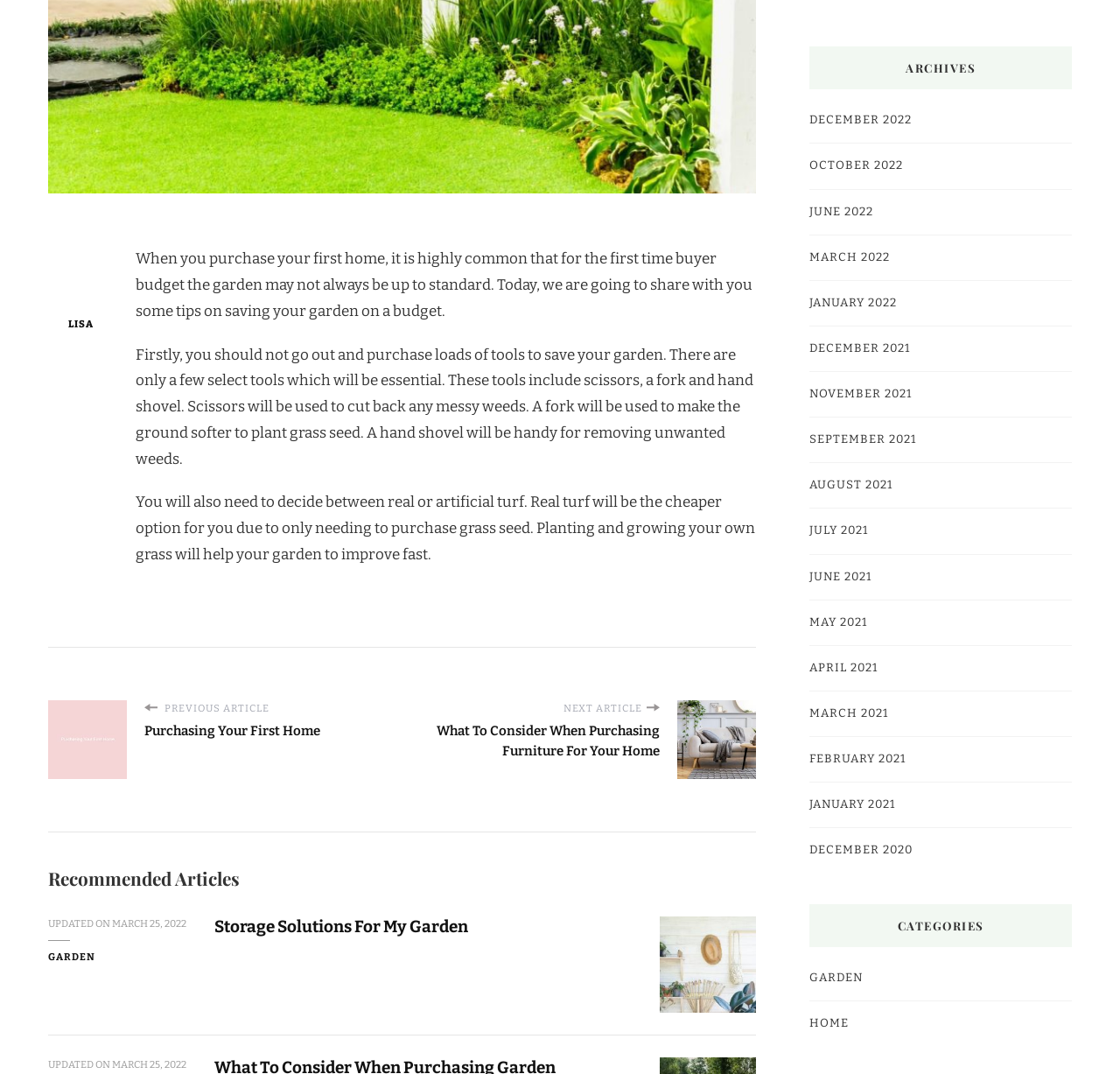Please find the bounding box for the UI component described as follows: "Garden".

[0.043, 0.884, 0.085, 0.898]